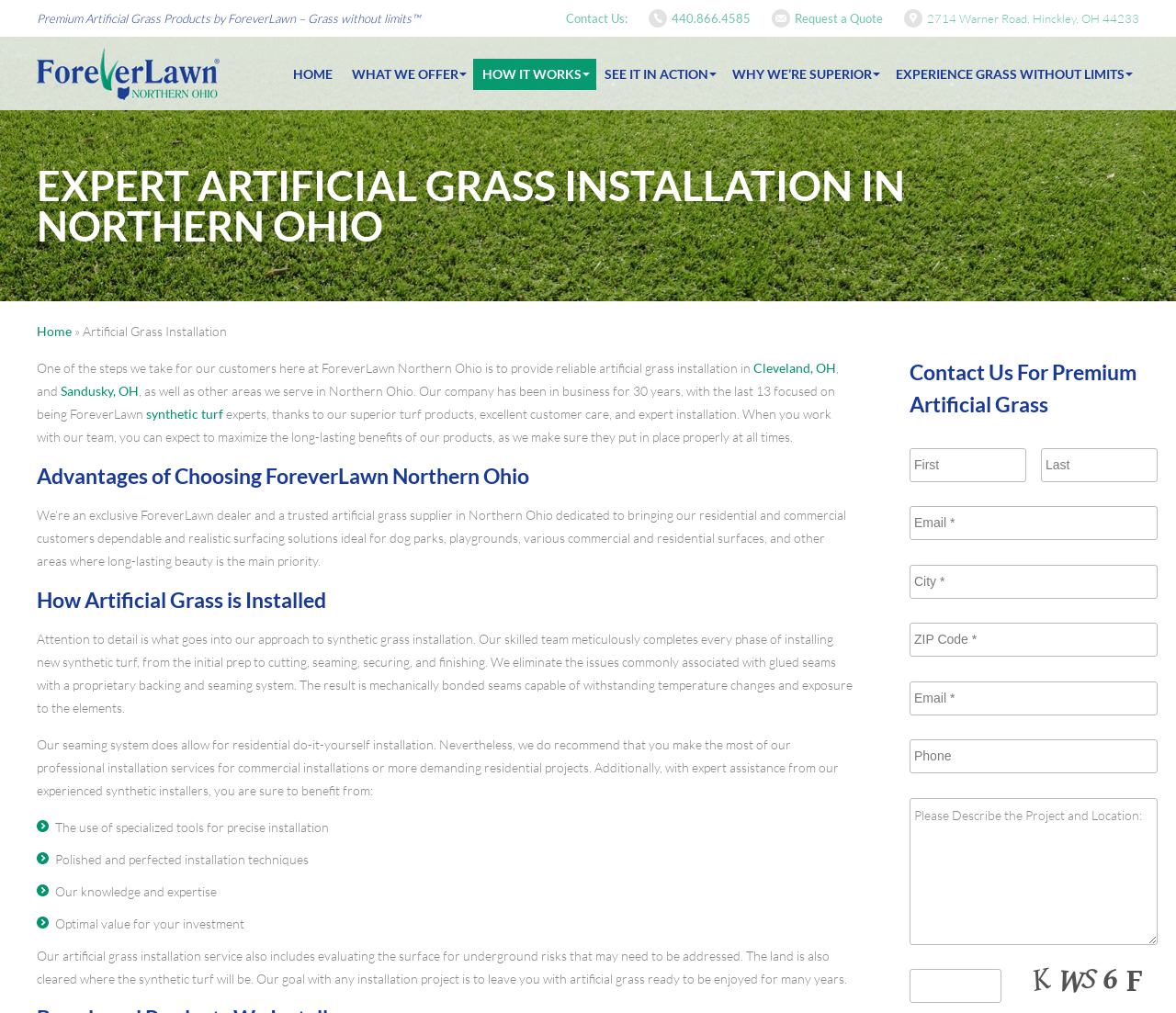Please provide the bounding box coordinates for the element that needs to be clicked to perform the instruction: "Click on 'Cleveland, OH'". The coordinates must consist of four float numbers between 0 and 1, formatted as [left, top, right, bottom].

[0.641, 0.355, 0.711, 0.371]